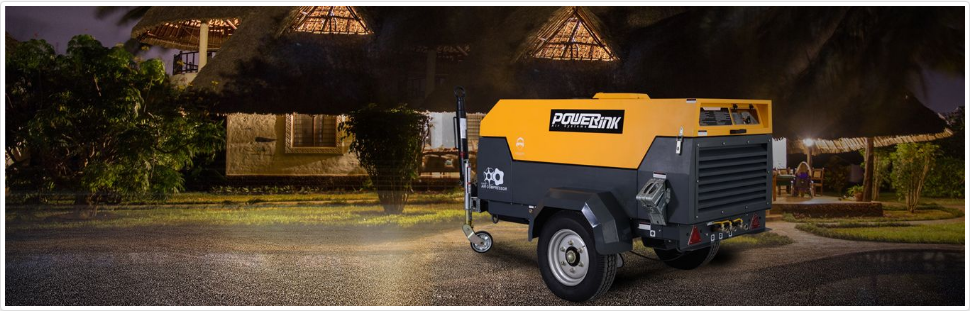What is the purpose of the wheels on the compressor? From the image, respond with a single word or brief phrase.

Ease of transport